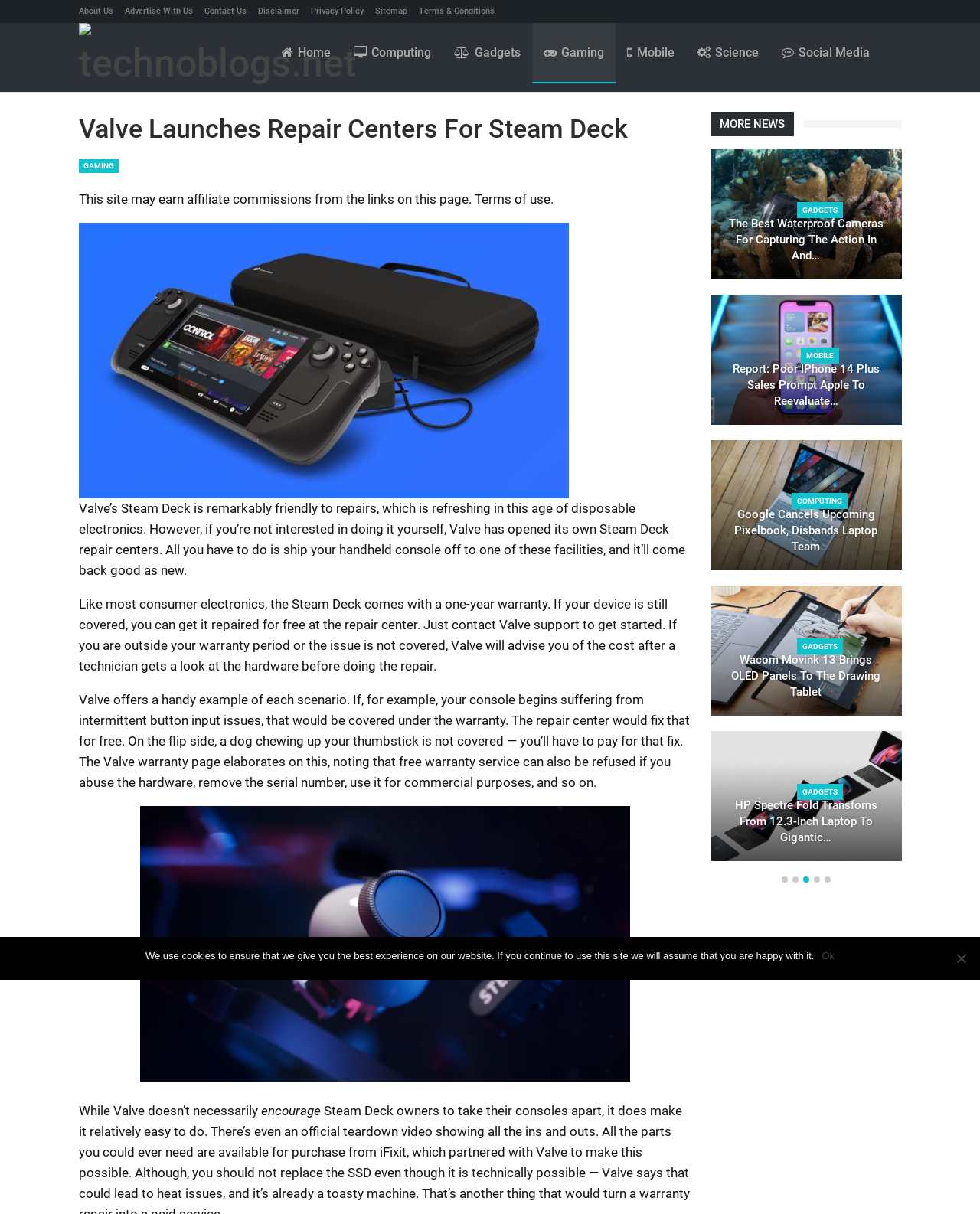Given the element description: "Advertise with us", predict the bounding box coordinates of this UI element. The coordinates must be four float numbers between 0 and 1, given as [left, top, right, bottom].

[0.127, 0.005, 0.196, 0.013]